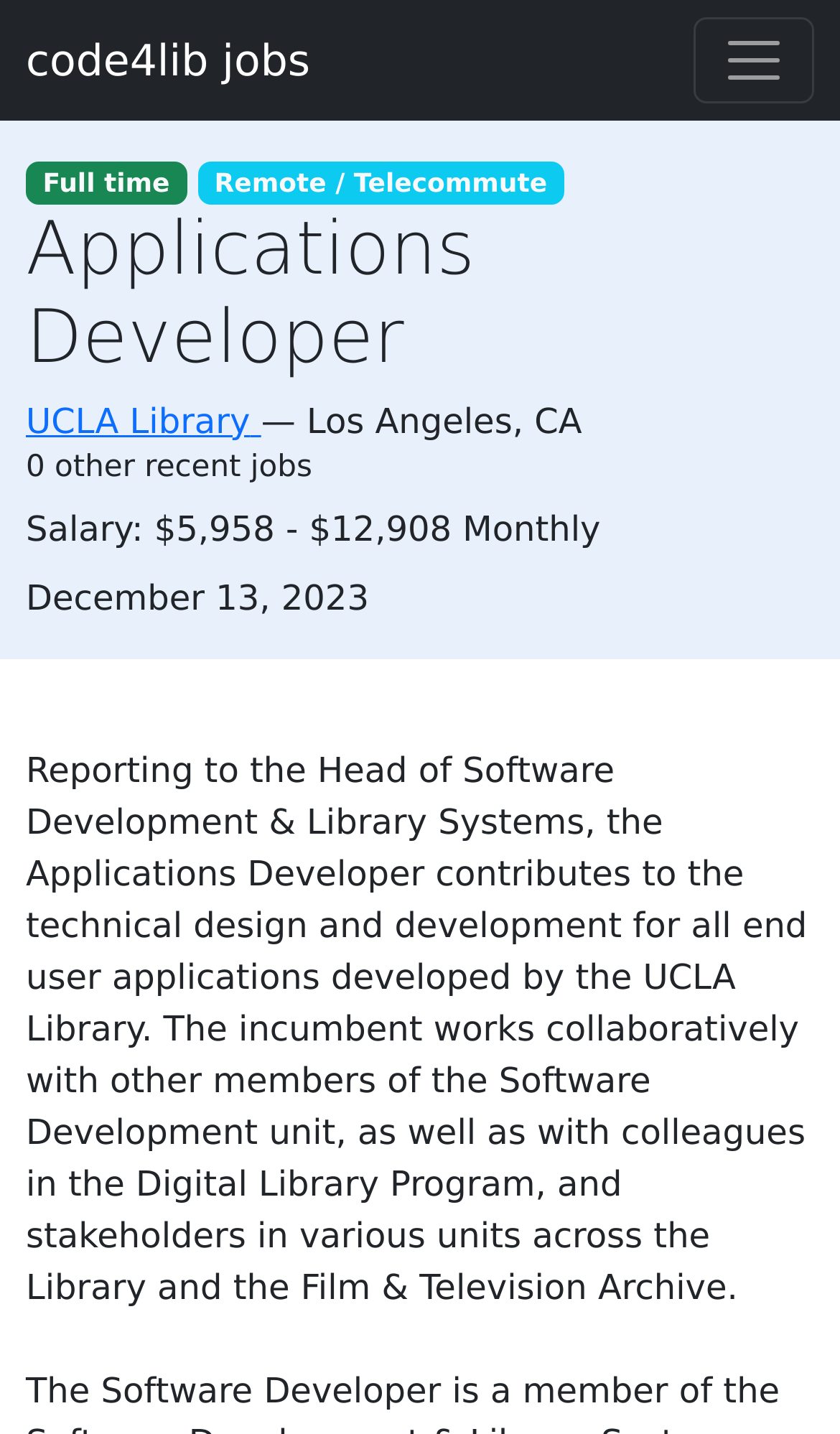Using the format (top-left x, top-left y, bottom-right x, bottom-right y), and given the element description, identify the bounding box coordinates within the screenshot: parent_node: code4lib jobs aria-label="Toggle navigation"

[0.826, 0.012, 0.969, 0.072]